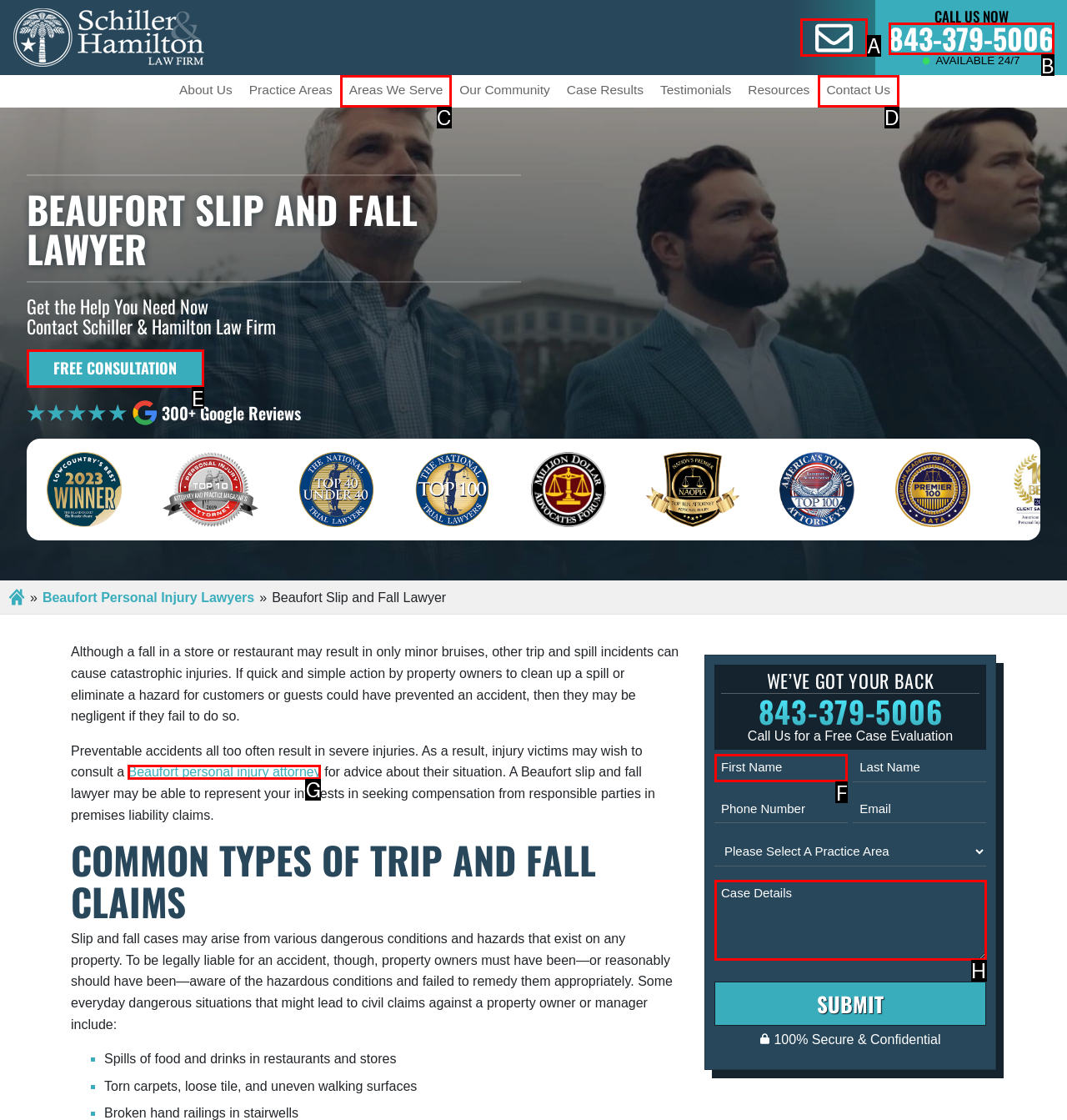Choose the UI element that best aligns with the description: Free Consultation
Respond with the letter of the chosen option directly.

E